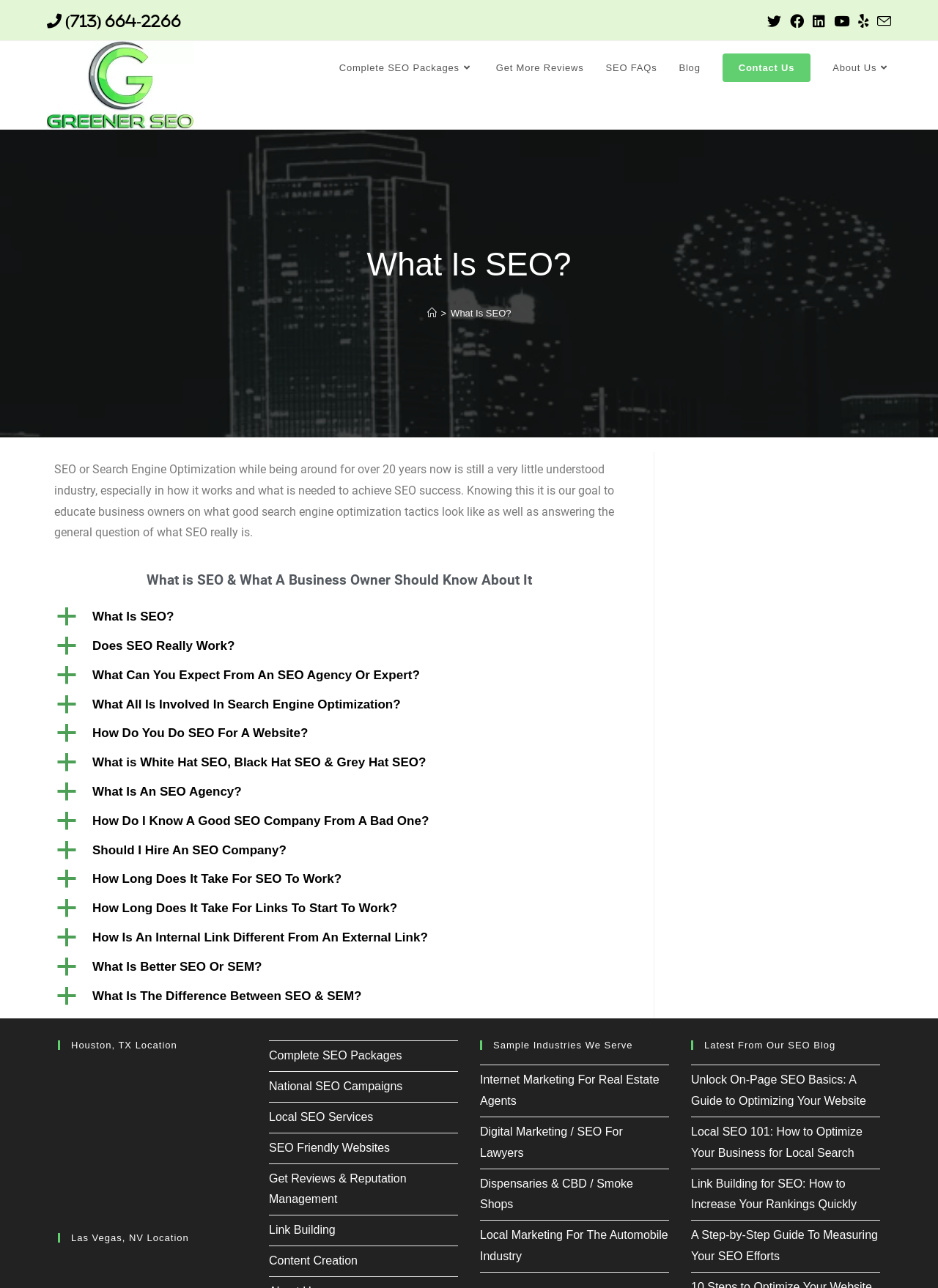Please reply with a single word or brief phrase to the question: 
What is the purpose of the buttons on this webpage?

To provide more information